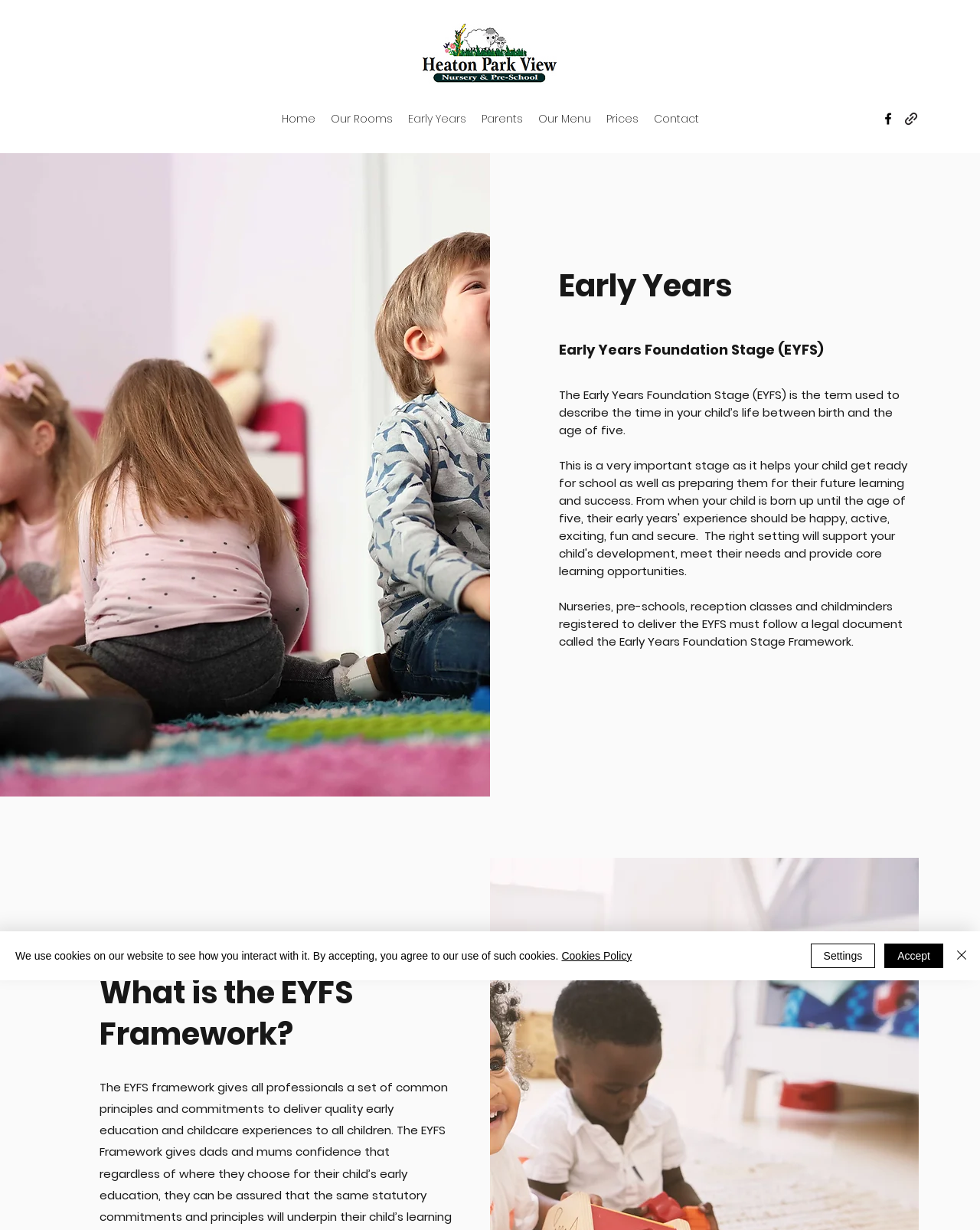Carefully examine the image and provide an in-depth answer to the question: What is the name of the framework described on this webpage?

I found the answer by looking at the heading 'Early Years' and the static text 'Early Years Foundation Stage (EYFS)' which describes the framework.